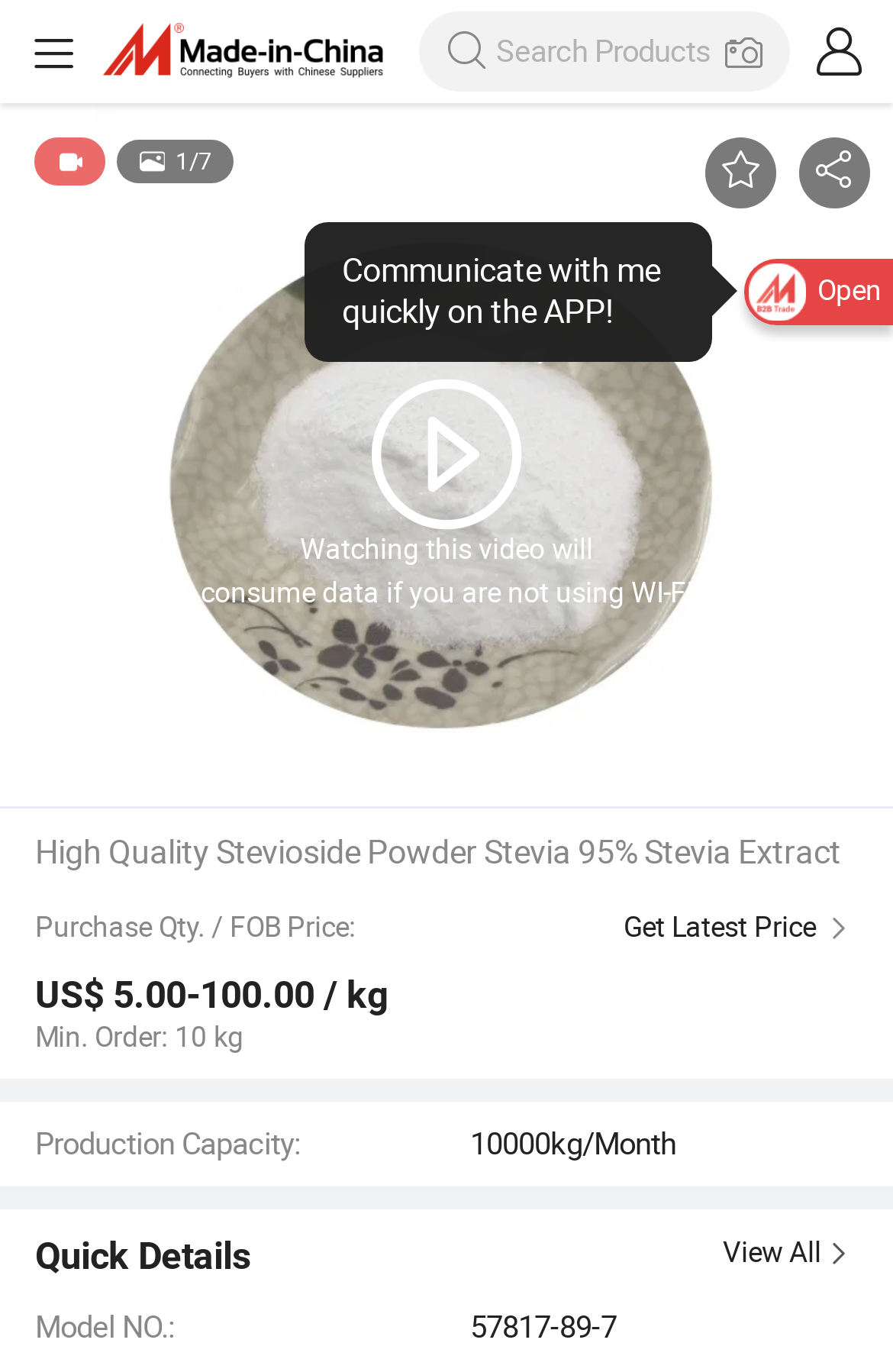Given the element description "name="s" placeholder="Resources"" in the screenshot, predict the bounding box coordinates of that UI element.

None